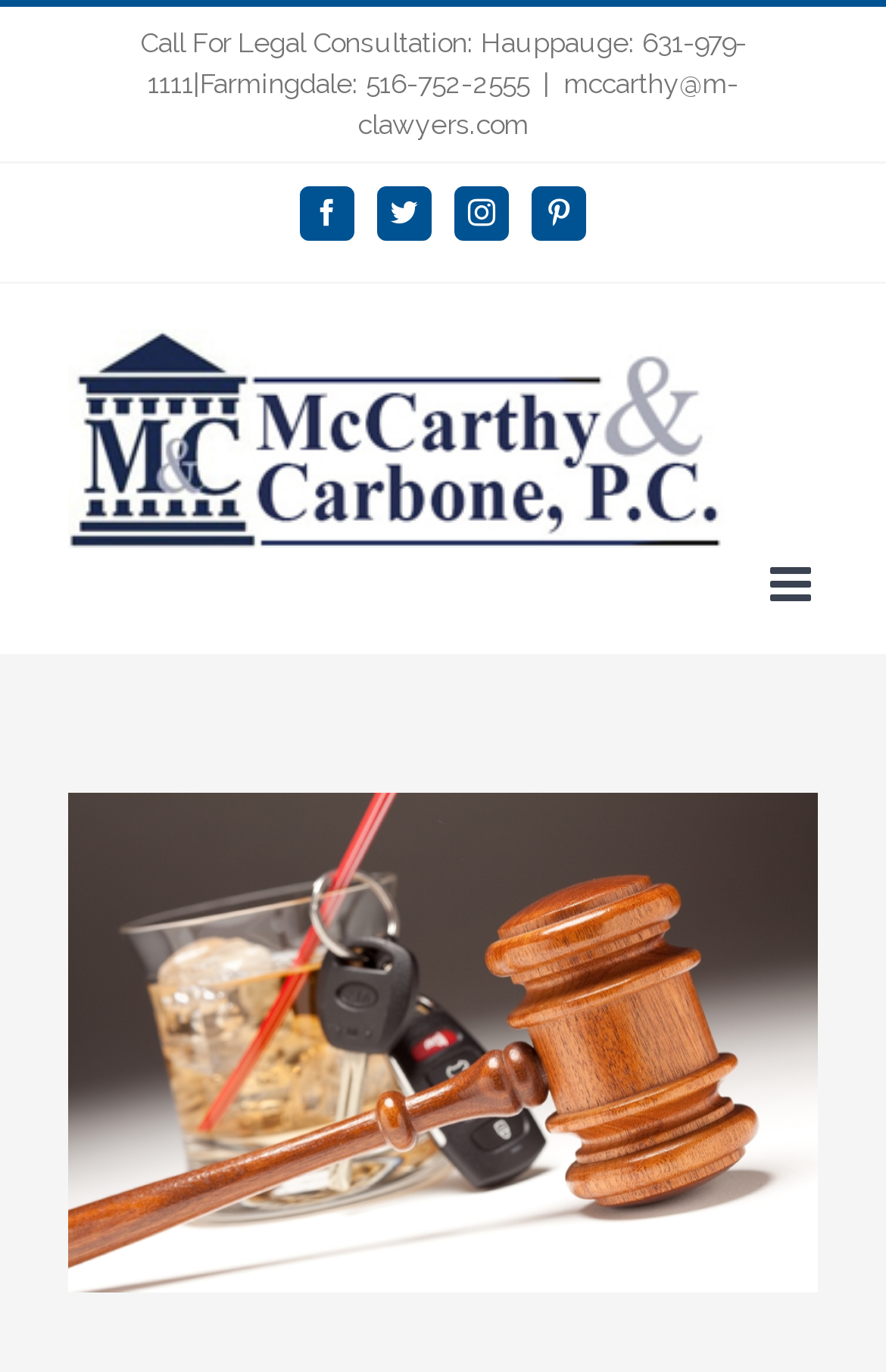Elaborate on the information and visuals displayed on the webpage.

The webpage appears to be a law firm's website, specifically discussing personal injury lawsuits. At the top, there is a call-to-action section with a phone number and an email address, along with social media links to Facebook, Twitter, Instagram, and Pinterest. 

Below the call-to-action section, there is a logo of McCarthy & Carbone, which is an image. To the right of the logo, there is a toggle button to open the mobile menu. 

The main content of the webpage starts with a question, "What are typical expenses in a personal injury lawsuit?" The answer to this question is not provided in the given accessibility tree, but the meta description suggests that the webpage will discuss the typical expenses, including filing fees and deposition transcripts, which usually total less than $500.00. 

In the mobile menu, there is a link to a page about DUI (Driving Under the Influence). When expanded, this link has a "View Larger Image" button, indicating that there is an image related to DUI on the webpage.